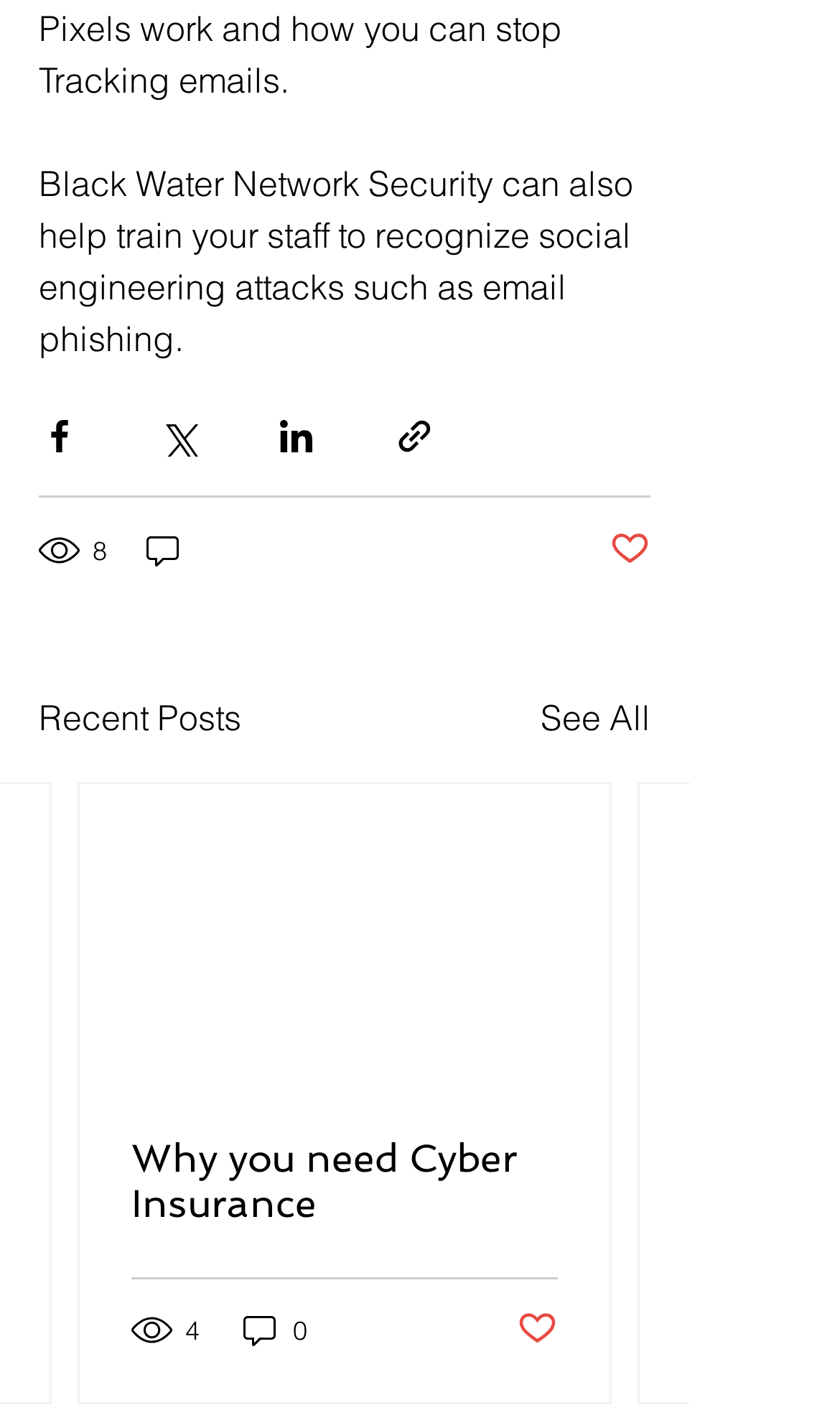Please find the bounding box coordinates for the clickable element needed to perform this instruction: "Click lost your password".

None